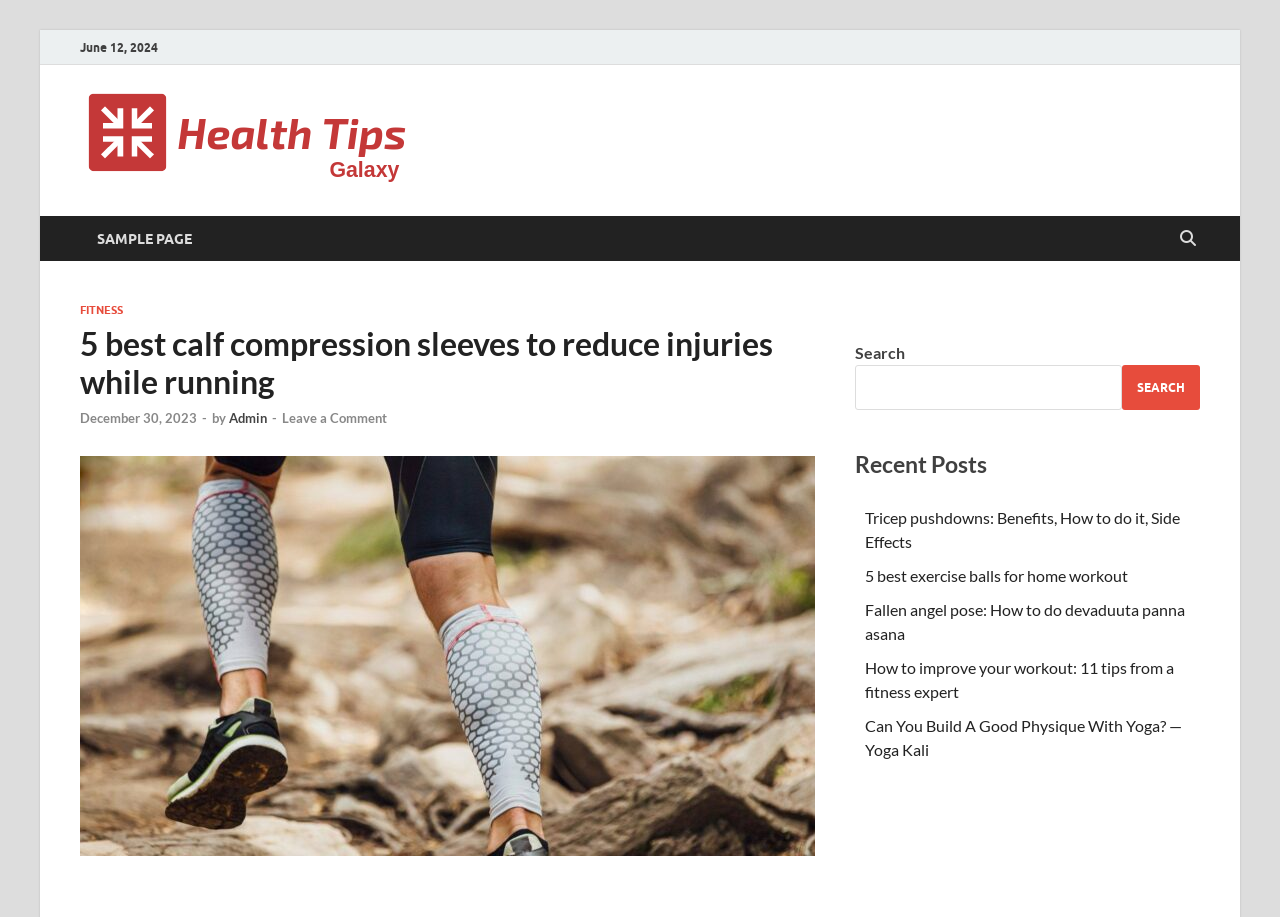Using the element description: "Search", determine the bounding box coordinates for the specified UI element. The coordinates should be four float numbers between 0 and 1, [left, top, right, bottom].

[0.877, 0.398, 0.938, 0.447]